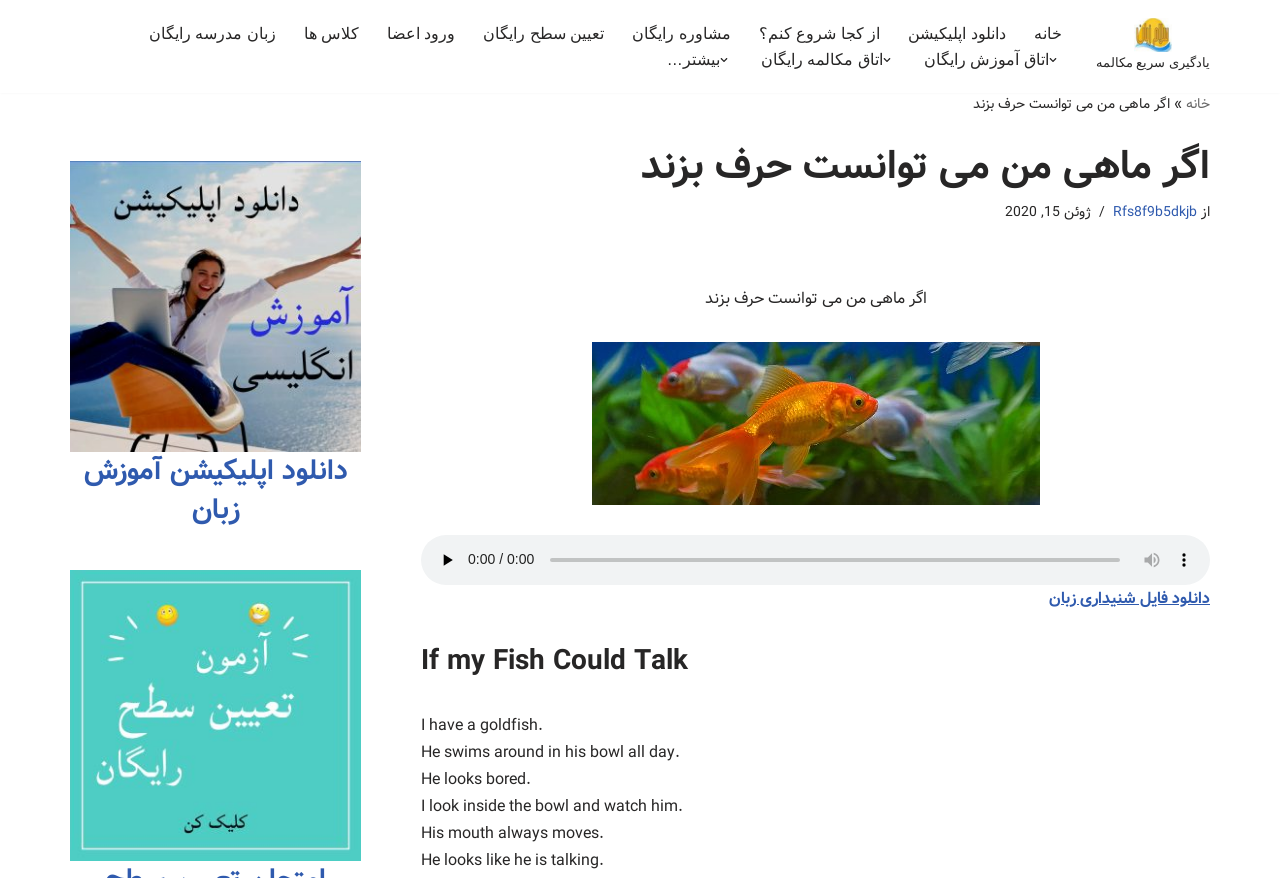Provide a single word or phrase to answer the given question: 
What is the theme of the image with the red fish?

Talking fish